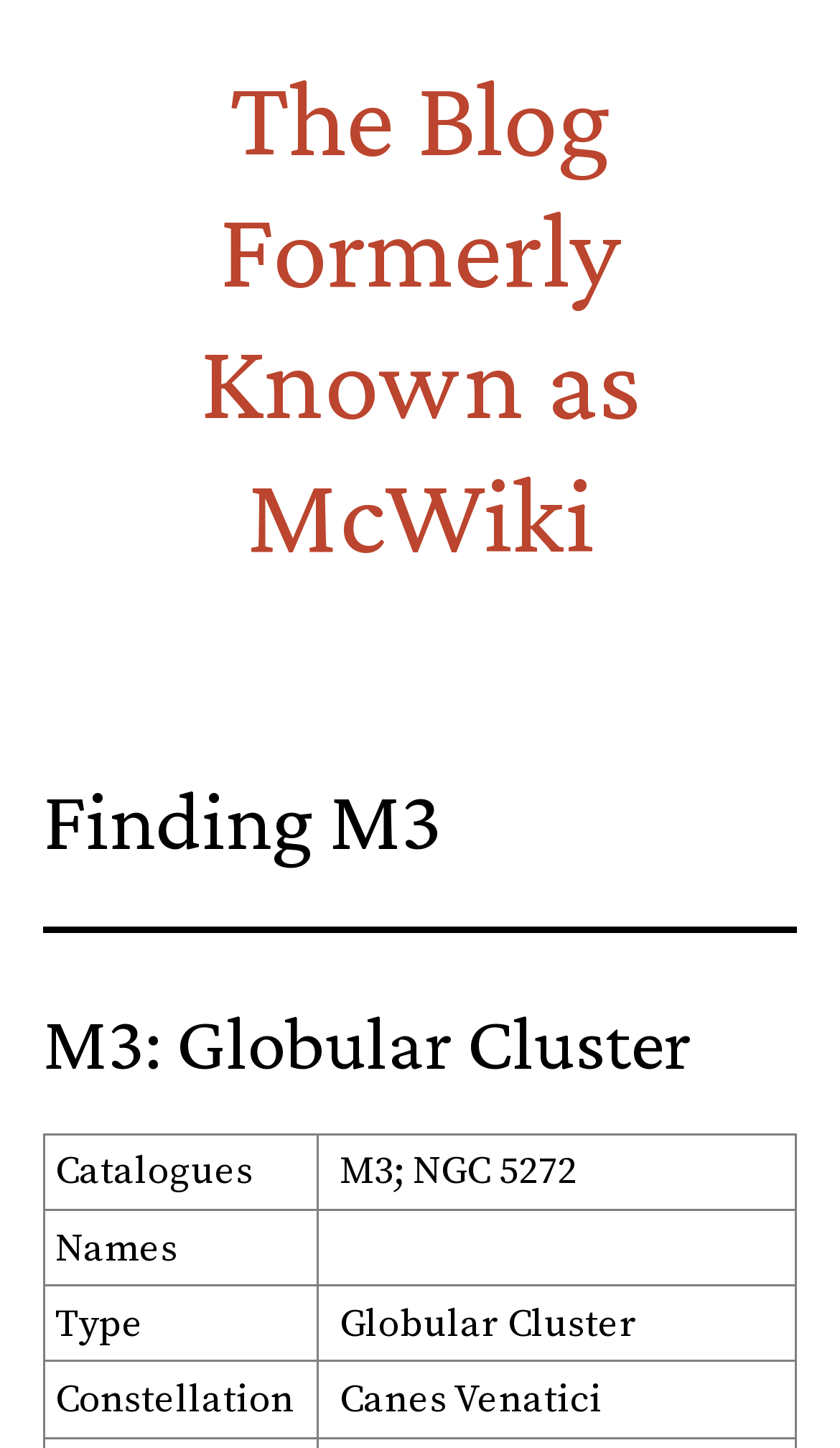What is the constellation of M3?
Please use the image to provide a one-word or short phrase answer.

Canes Venatici